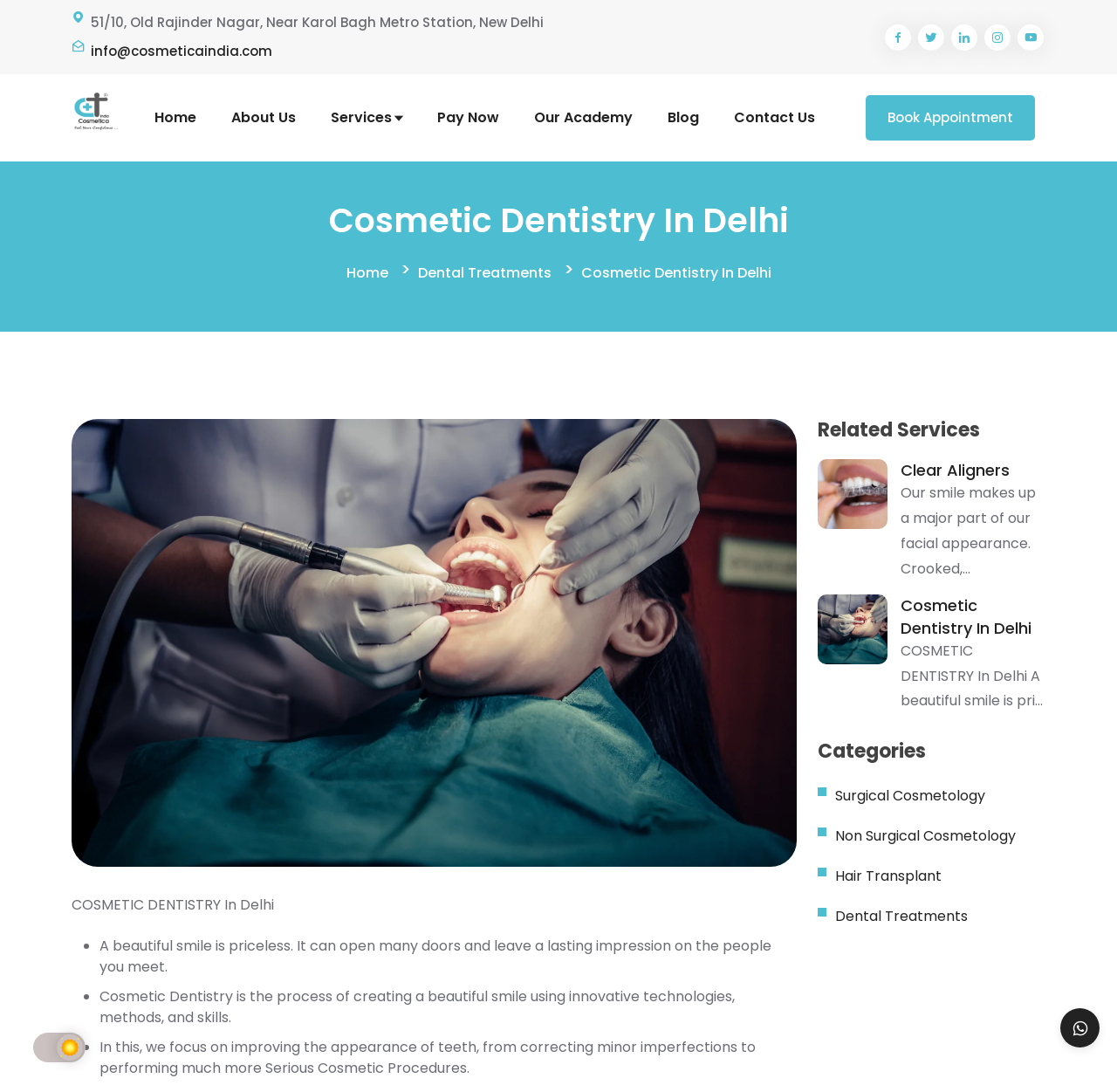Please find the bounding box coordinates of the element that must be clicked to perform the given instruction: "Click the 'About Us' link". The coordinates should be four float numbers from 0 to 1, i.e., [left, top, right, bottom].

[0.207, 0.084, 0.265, 0.132]